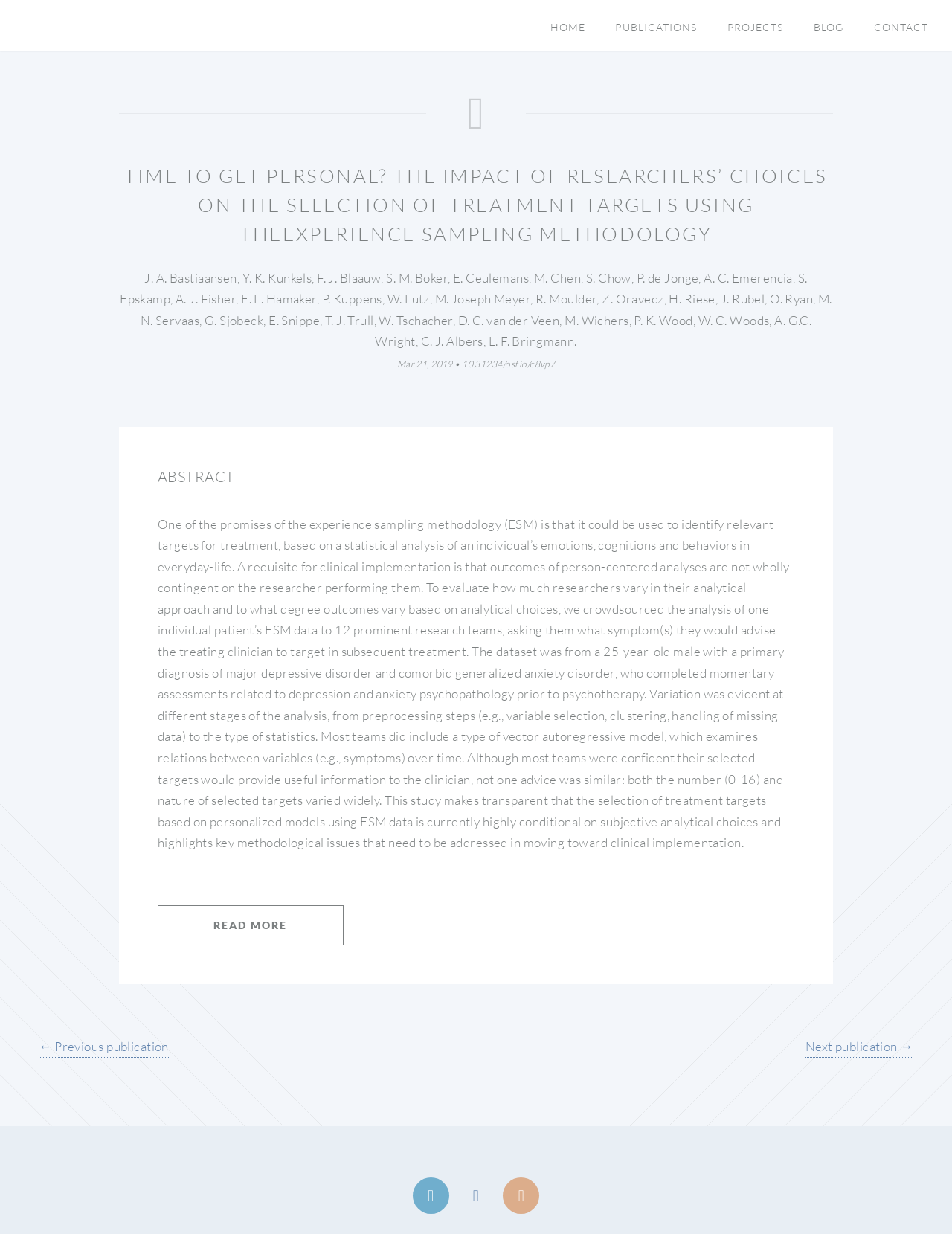Generate a thorough description of the webpage.

This webpage is about Frank Blaauw, a postdoctoral researcher who operates at the intersection of computer and social sciences. The page has a navigation menu at the top with five links: "HOME", "PUBLICATIONS", "PROJECTS", "BLOG", and "CONTACT". 

Below the navigation menu, there is an article section that takes up most of the page. The article has a heading that reads "TIME TO GET PERSONAL? THE IMPACT OF RESEARCHERS’ CHOICES ON THE SELECTION OF TREATMENT TARGETS USING THE EXPERIENCE SAMPLING METHODOLOGY". 

Under the heading, there is a list of authors, including J. A. Bastiaansen, Y. K. Kunkels, F. J. Blaauw, and many others. The publication date and a link to the original publication are also provided. 

The article has an abstract section, which summarizes the research on using experience sampling methodology to identify treatment targets. The abstract explains that the research aims to evaluate how much researchers vary in their analytical approach and to what degree outcomes vary based on analytical choices. 

At the bottom of the page, there is a footer section with three links: "READ MORE", "← Previous publication", and "Next publication →". There are also three social media links, represented by icons, at the very bottom of the page.